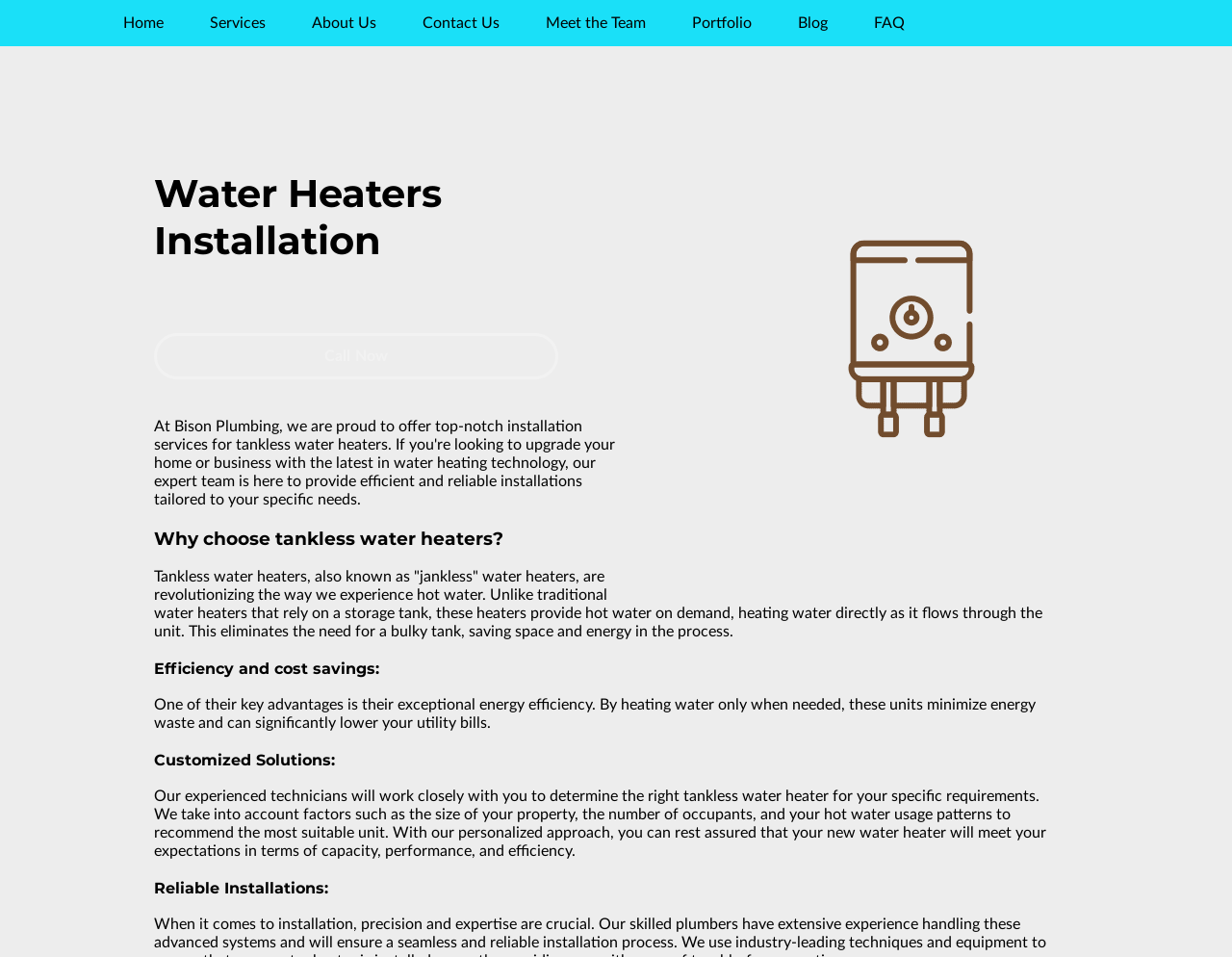What type of image is displayed on the webpage?
Using the image, elaborate on the answer with as much detail as possible.

The image on the webpage is related to water heaters installation, as indicated by its title and the context of the webpage.